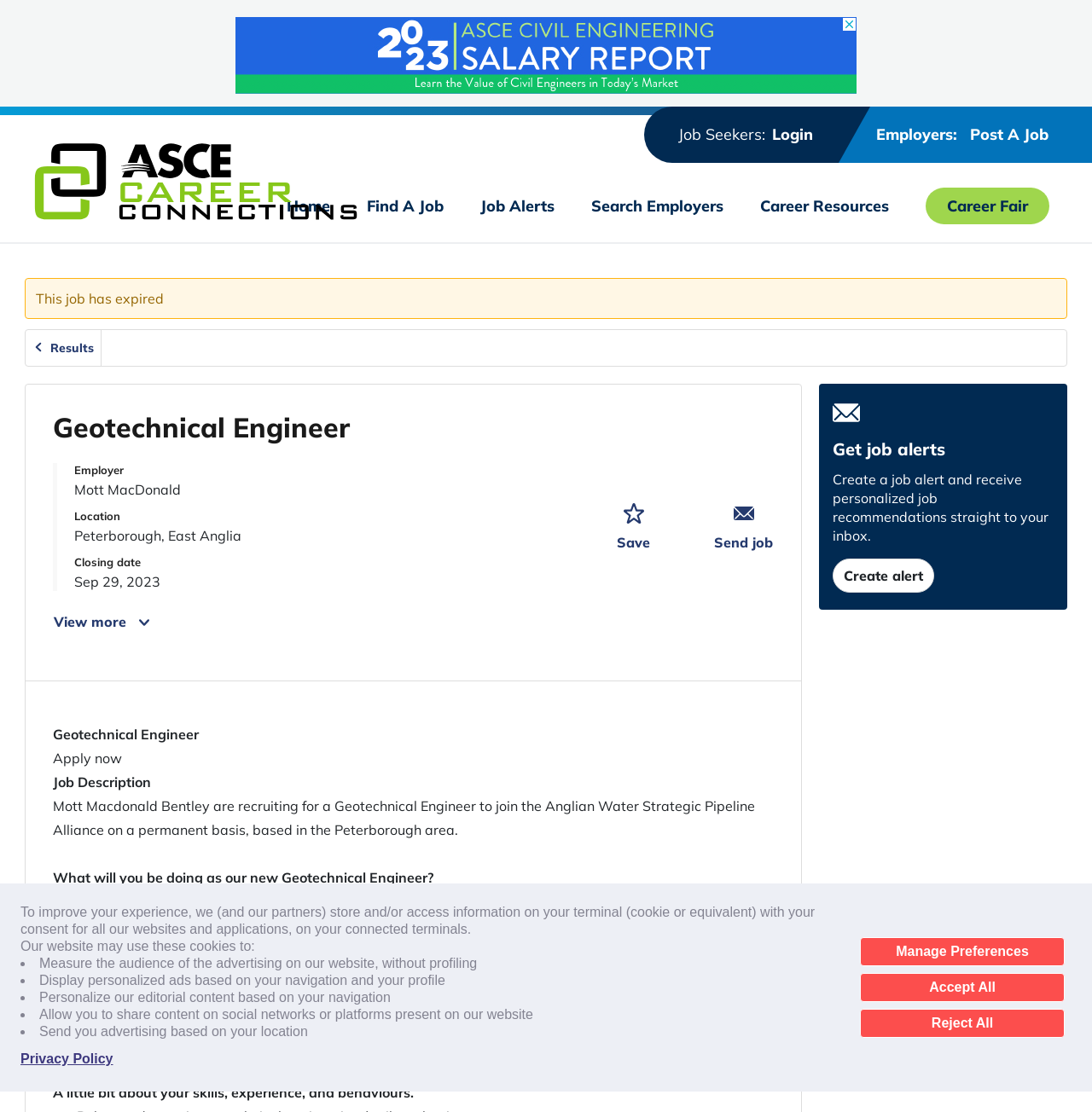Given the element description, predict the bounding box coordinates in the format (top-left x, top-left y, bottom-right x, bottom-right y), using floating point numbers between 0 and 1: Job alerts

[0.44, 0.176, 0.508, 0.194]